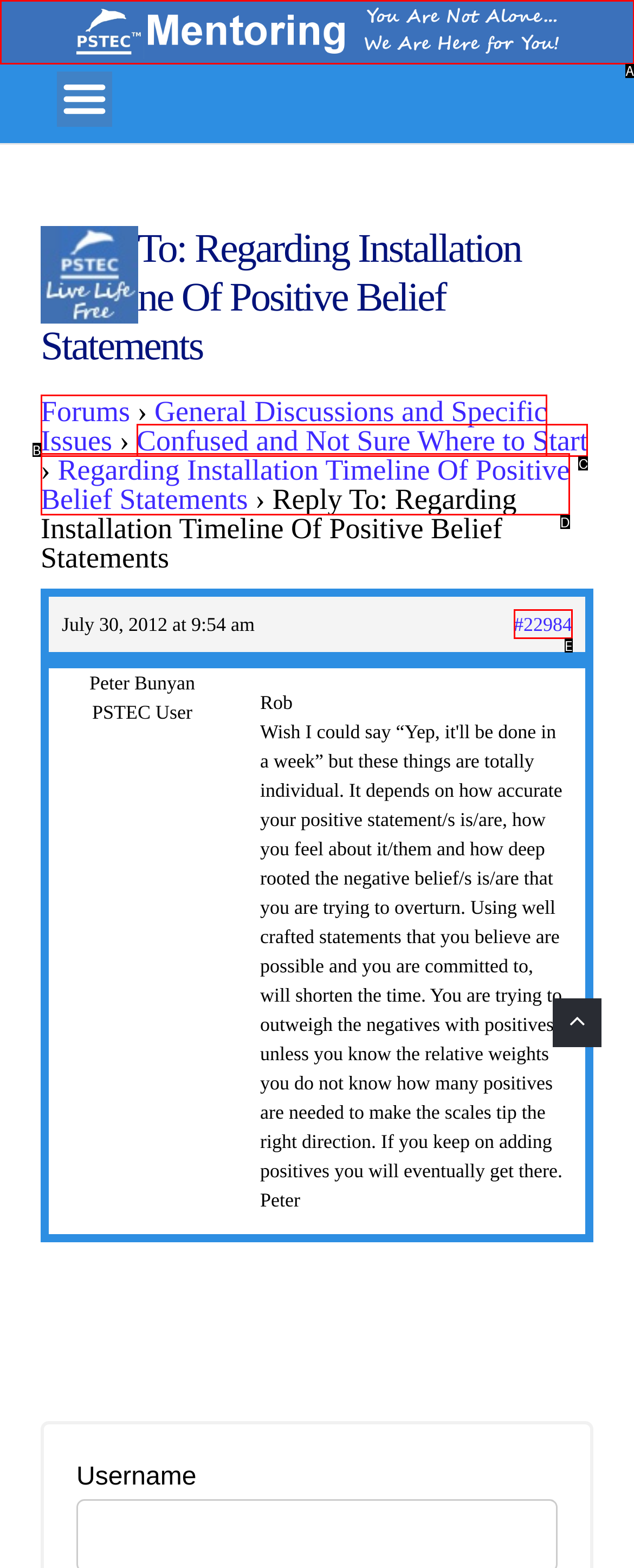Which option corresponds to the following element description: PSTEC Mentoring?
Please provide the letter of the correct choice.

A